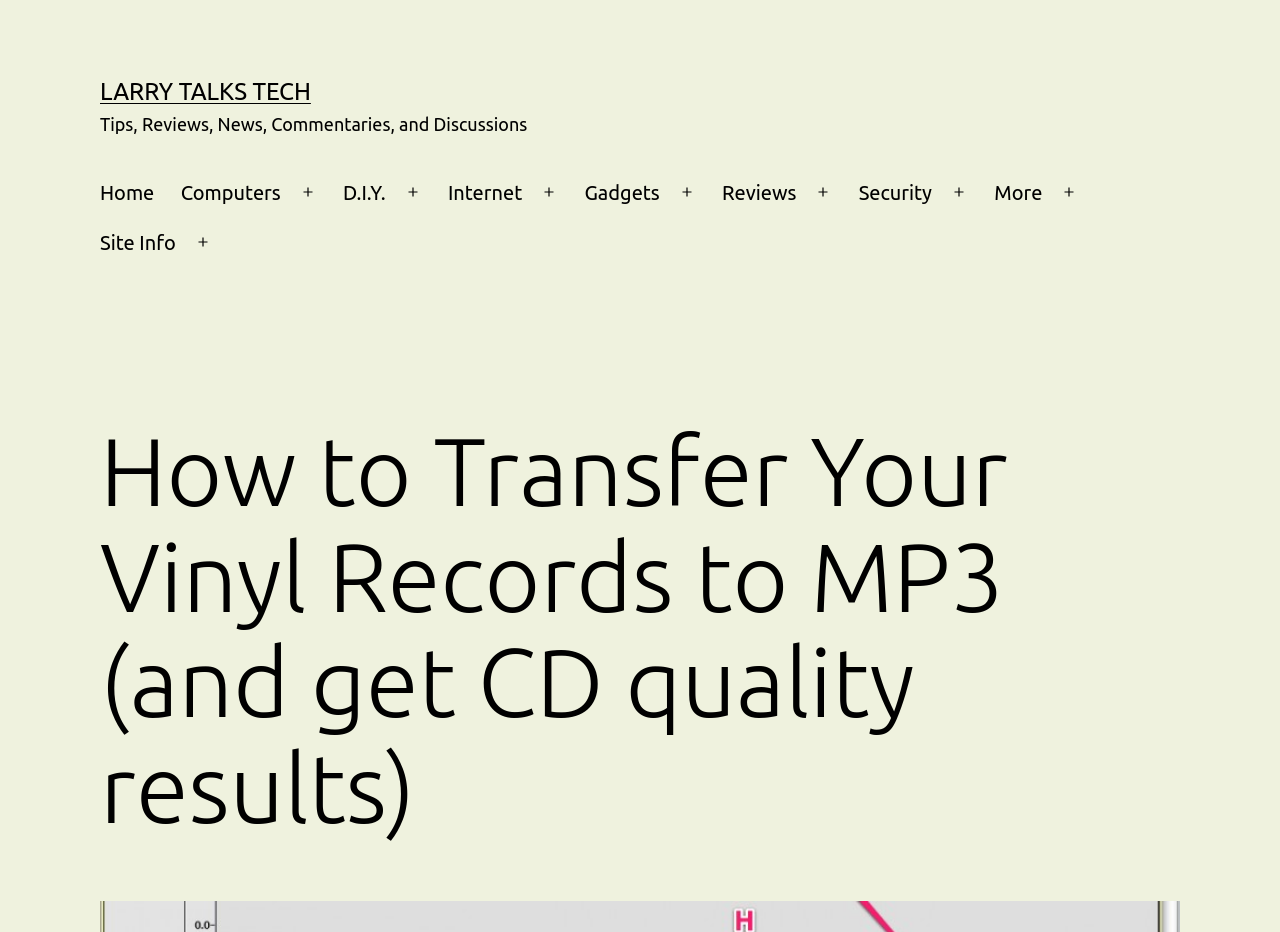What is the purpose of the buttons in the primary menu?
Please use the image to deliver a detailed and complete answer.

I examined the buttons in the primary menu and found that they have the text 'Open menu' and are labeled as buttons. This suggests that their purpose is to open menus, likely to reveal subcategories or additional options.